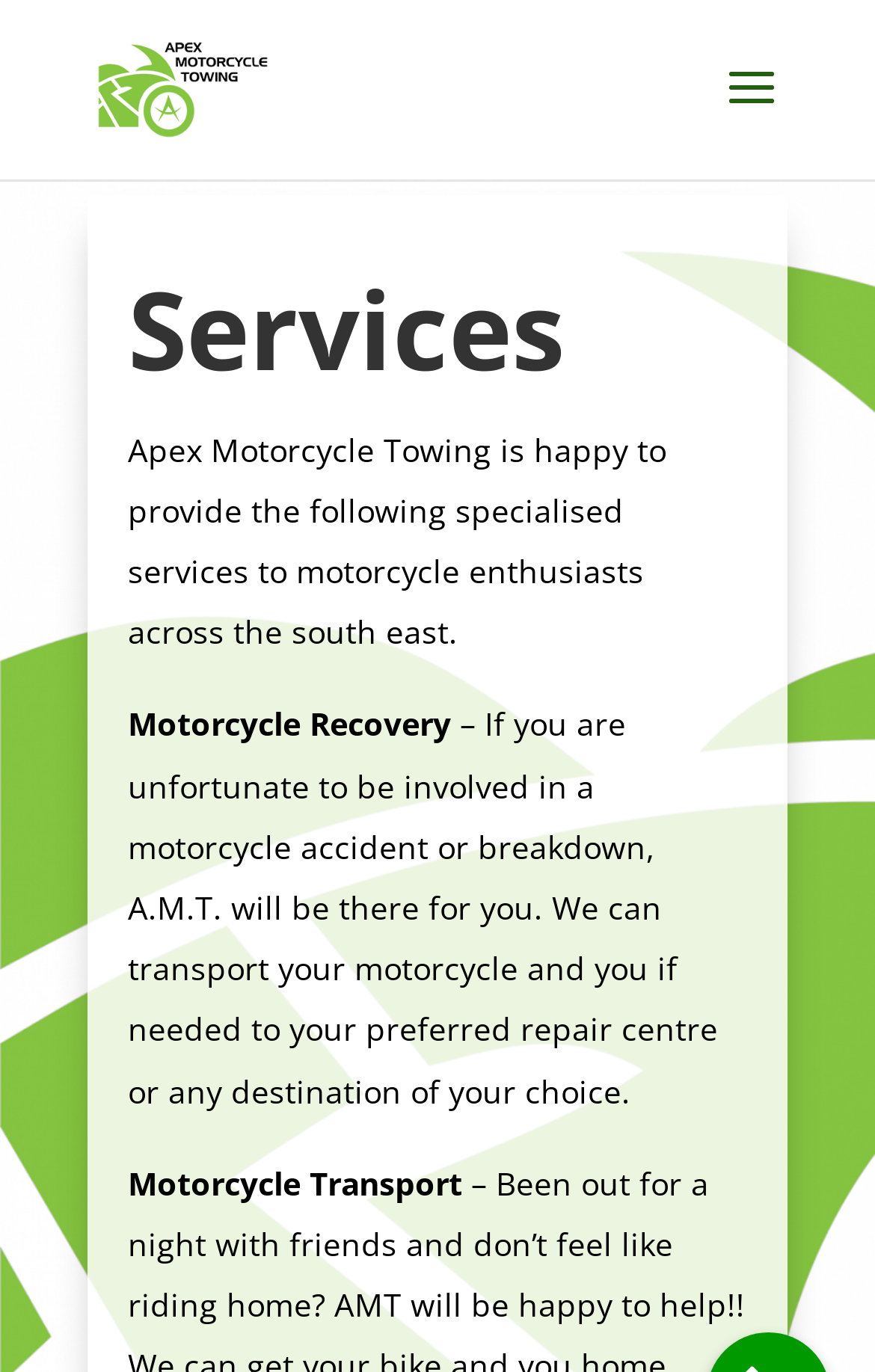What happens if you are involved in a motorcycle accident or breakdown?
Please provide a comprehensive answer based on the details in the screenshot.

According to the webpage, if you are unfortunate to be involved in a motorcycle accident or breakdown, A.M.T. will be there for you. They can transport your motorcycle and you if needed to your preferred repair centre or any destination of your choice.